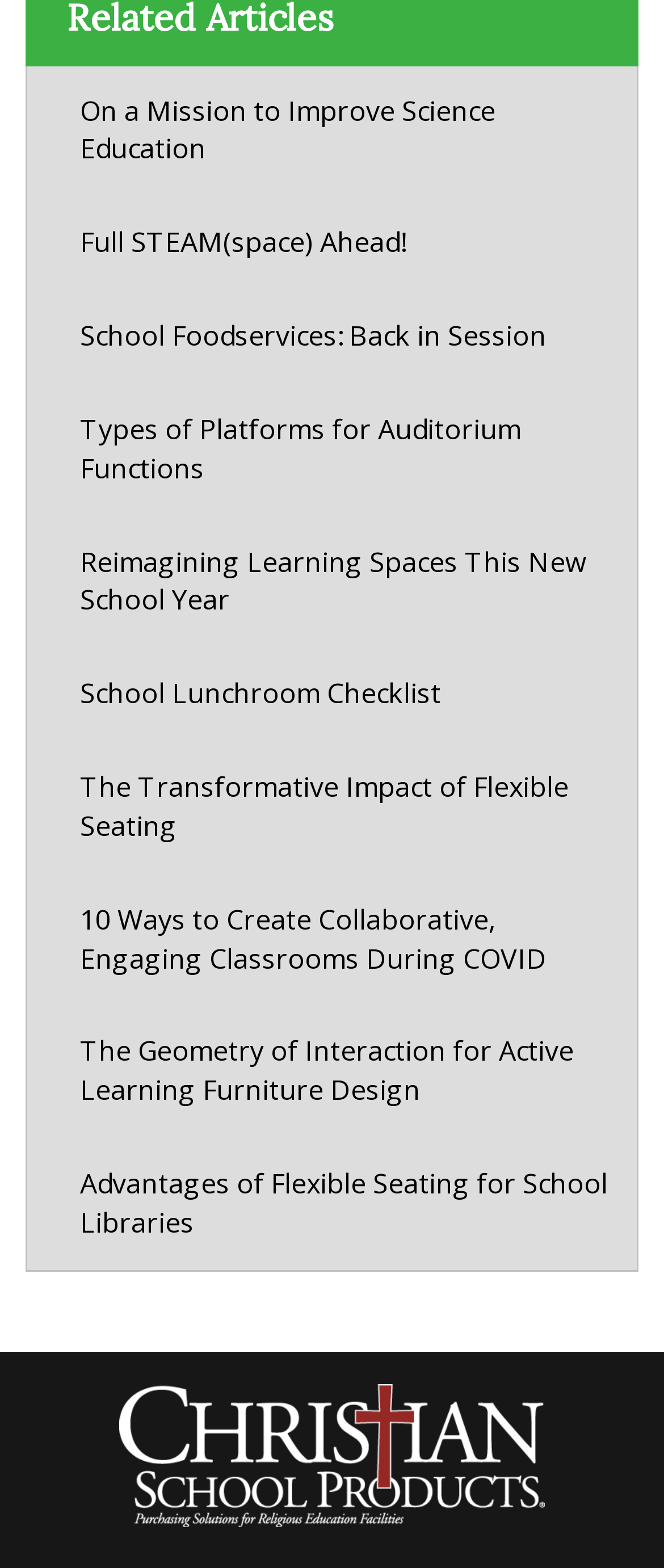Pinpoint the bounding box coordinates of the element you need to click to execute the following instruction: "Discover types of platforms for auditorium functions". The bounding box should be represented by four float numbers between 0 and 1, in the format [left, top, right, bottom].

[0.1, 0.253, 0.938, 0.32]